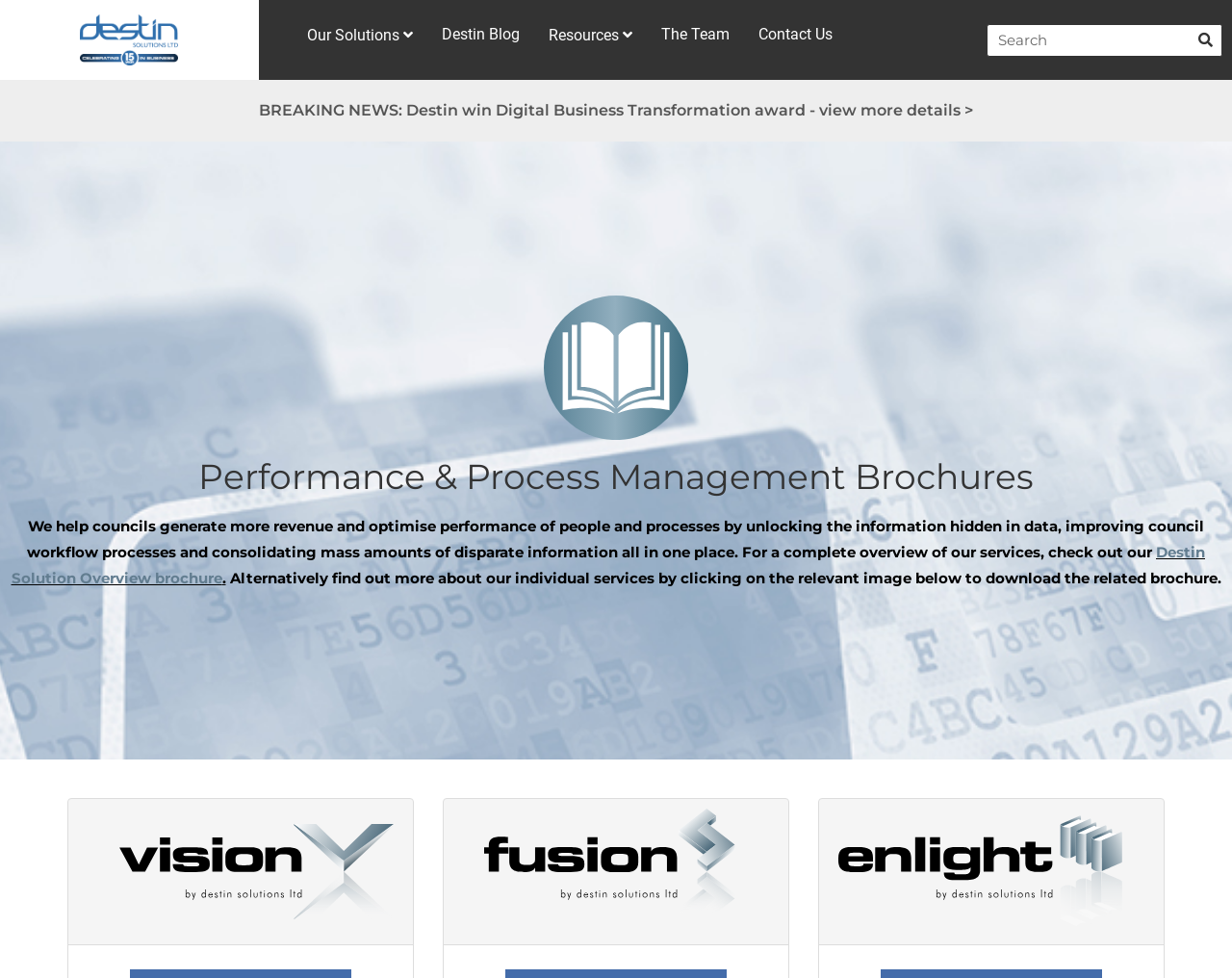Locate the bounding box coordinates of the clickable region necessary to complete the following instruction: "Read the Destin Blog". Provide the coordinates in the format of four float numbers between 0 and 1, i.e., [left, top, right, bottom].

[0.351, 0.018, 0.43, 0.053]